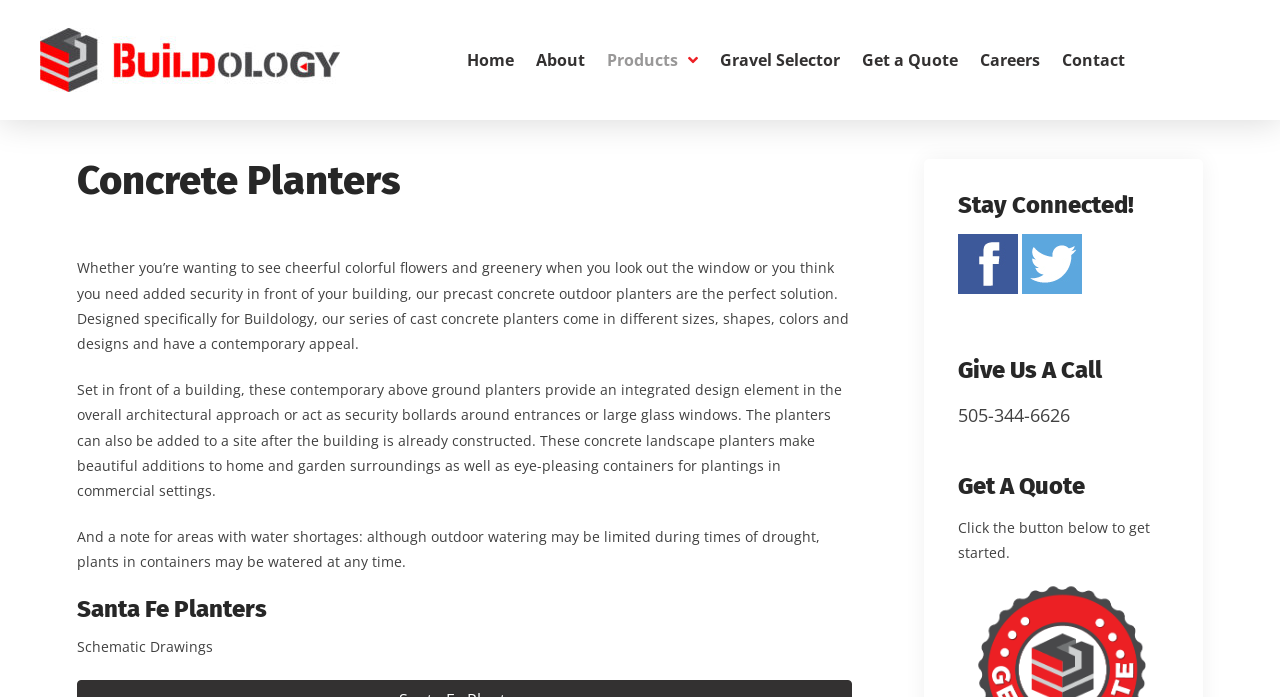Pinpoint the bounding box coordinates of the element you need to click to execute the following instruction: "Click the 'Home' link". The bounding box should be represented by four float numbers between 0 and 1, in the format [left, top, right, bottom].

[0.352, 0.0, 0.405, 0.172]